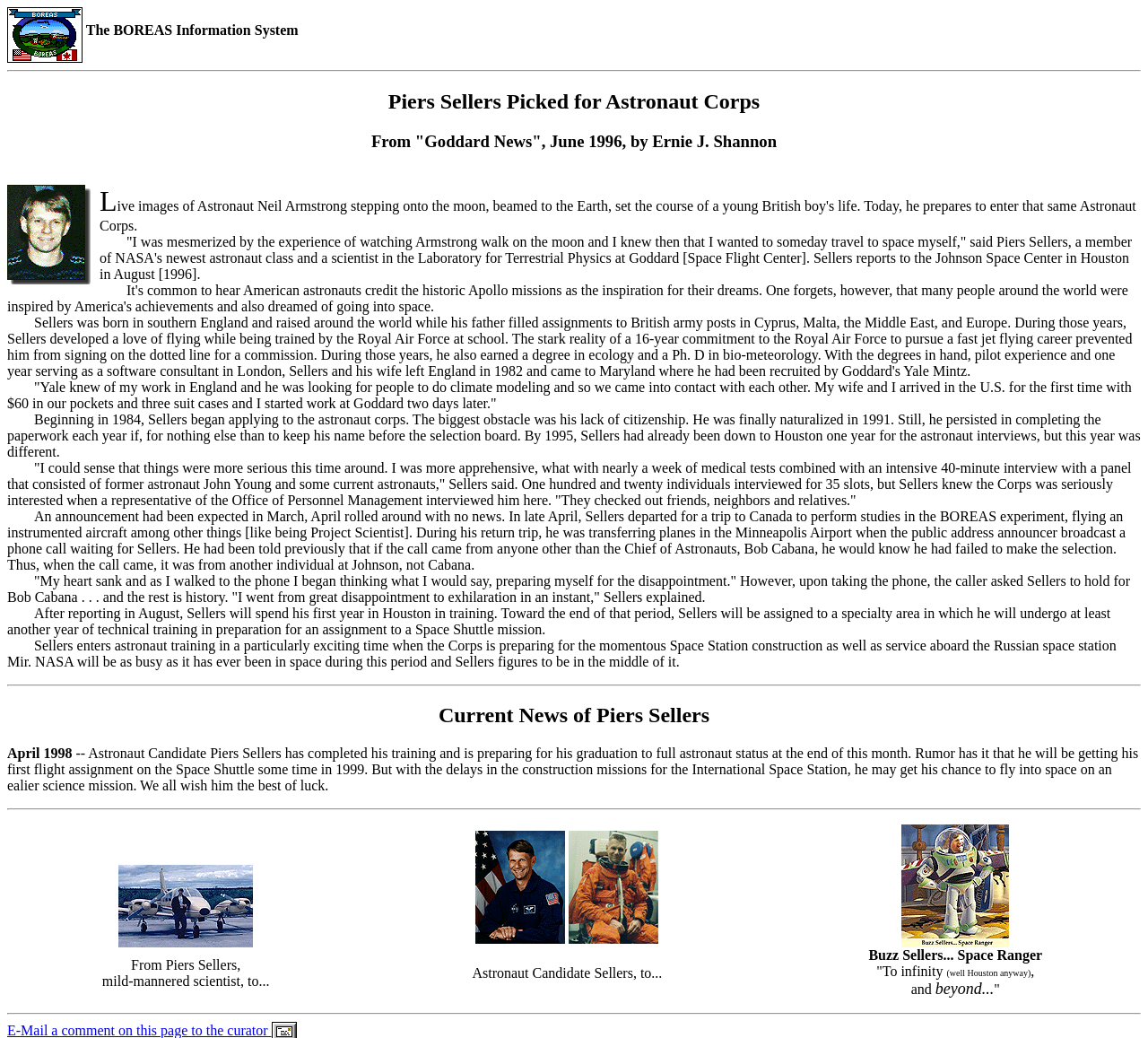Find the bounding box of the UI element described as: "parent_node: The BOREAS Information System". The bounding box coordinates should be given as four float values between 0 and 1, i.e., [left, top, right, bottom].

[0.006, 0.022, 0.072, 0.036]